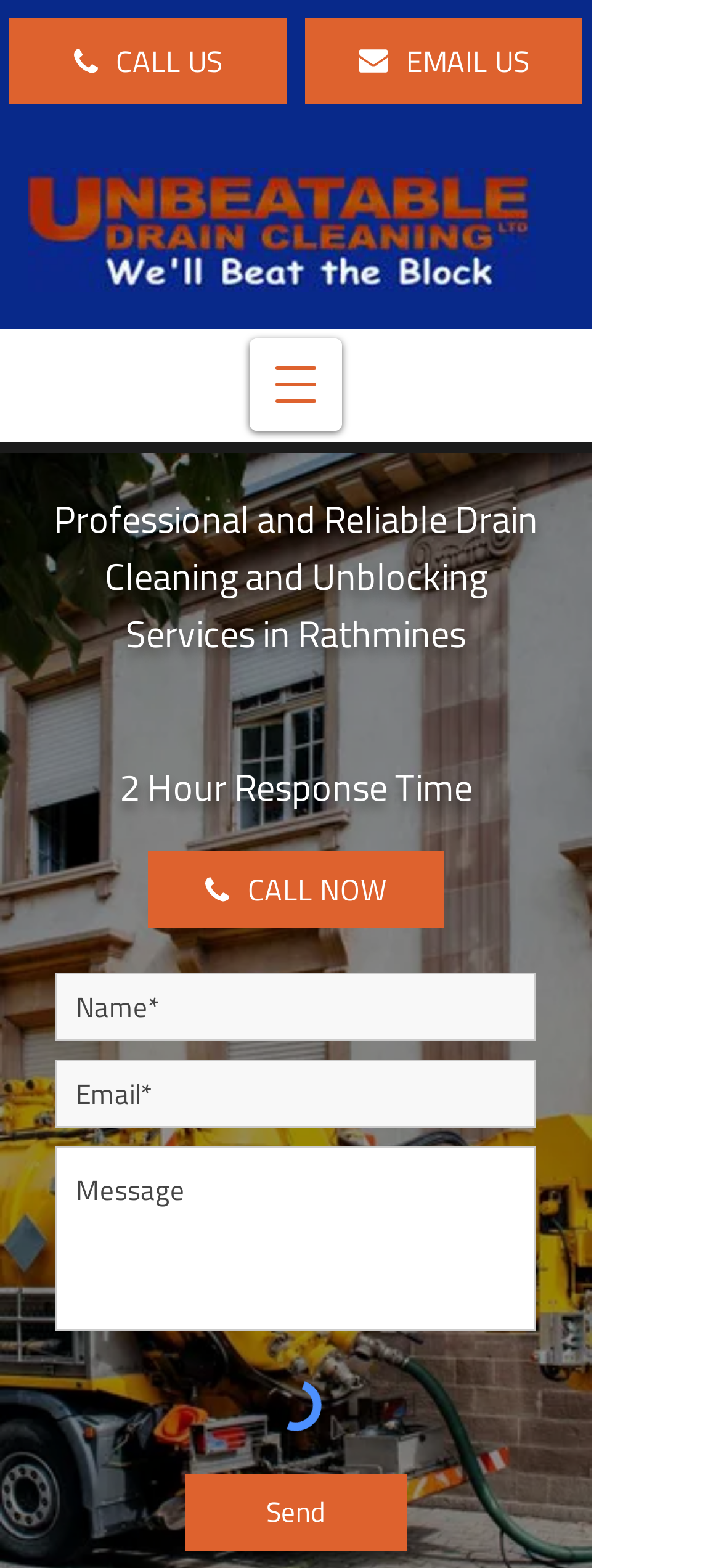Please provide the bounding box coordinates for the element that needs to be clicked to perform the instruction: "Click the EMAIL US link". The coordinates must consist of four float numbers between 0 and 1, formatted as [left, top, right, bottom].

[0.423, 0.012, 0.808, 0.066]